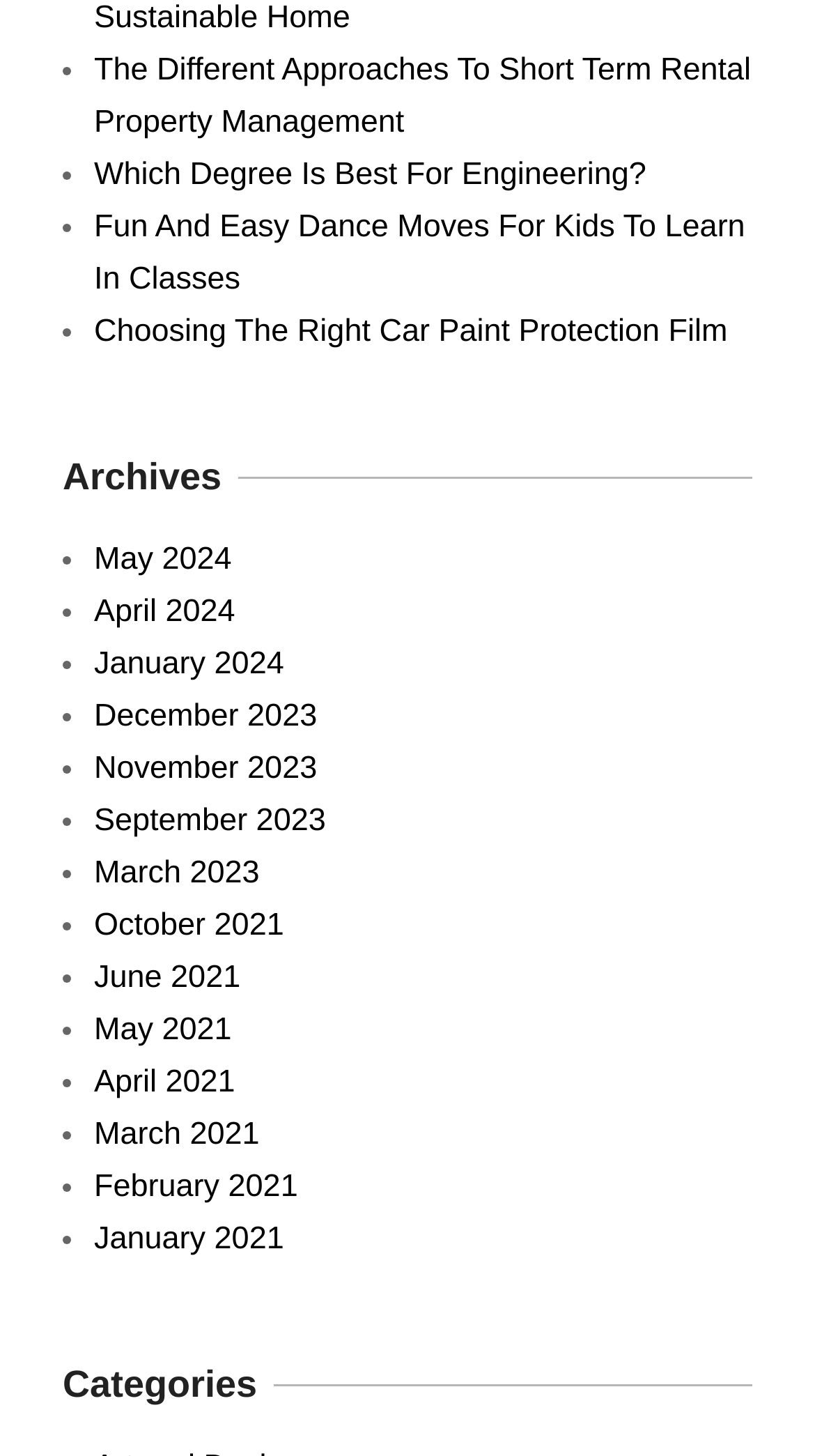What is the second category listed?
Please give a detailed and elaborate explanation in response to the question.

The second category listed on the webpage is April 2024, which is a month in the archives section.